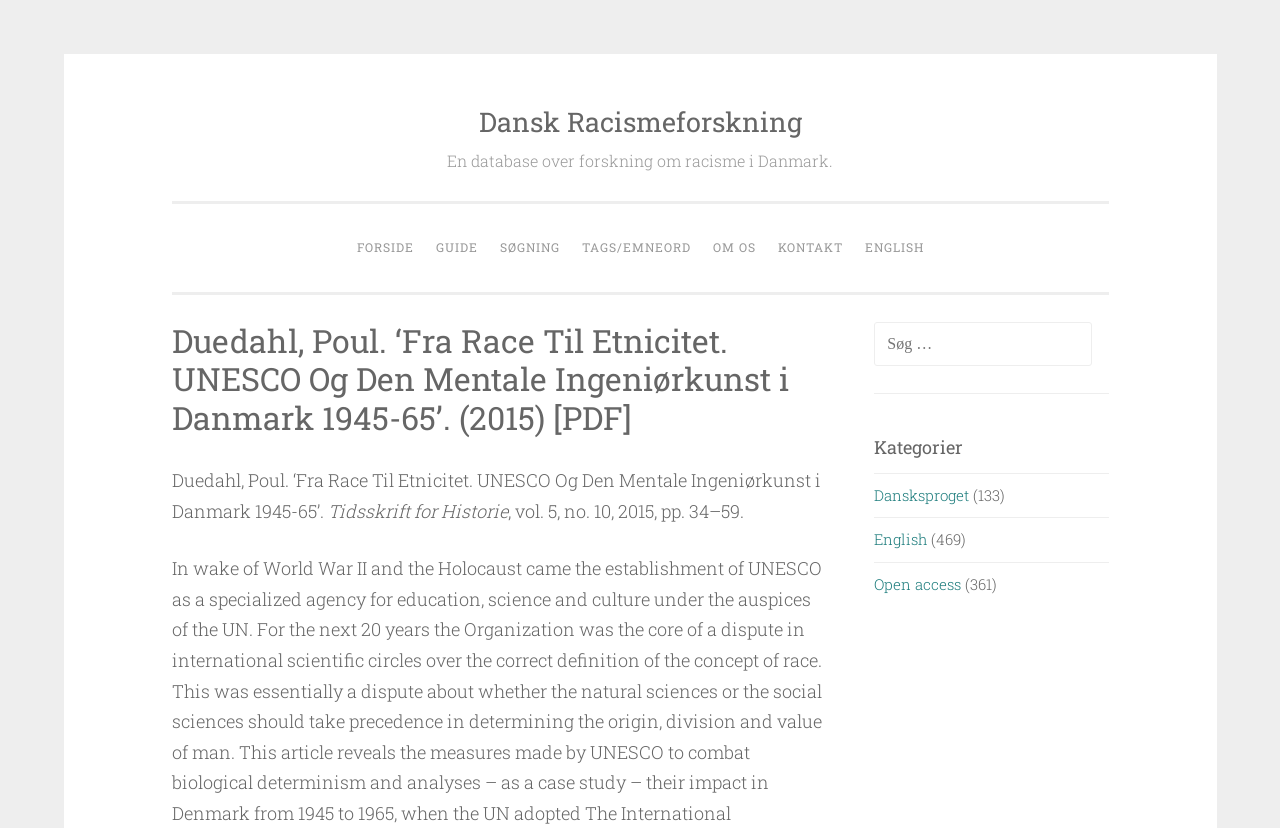Calculate the bounding box coordinates of the UI element given the description: "Open access".

[0.683, 0.693, 0.751, 0.717]